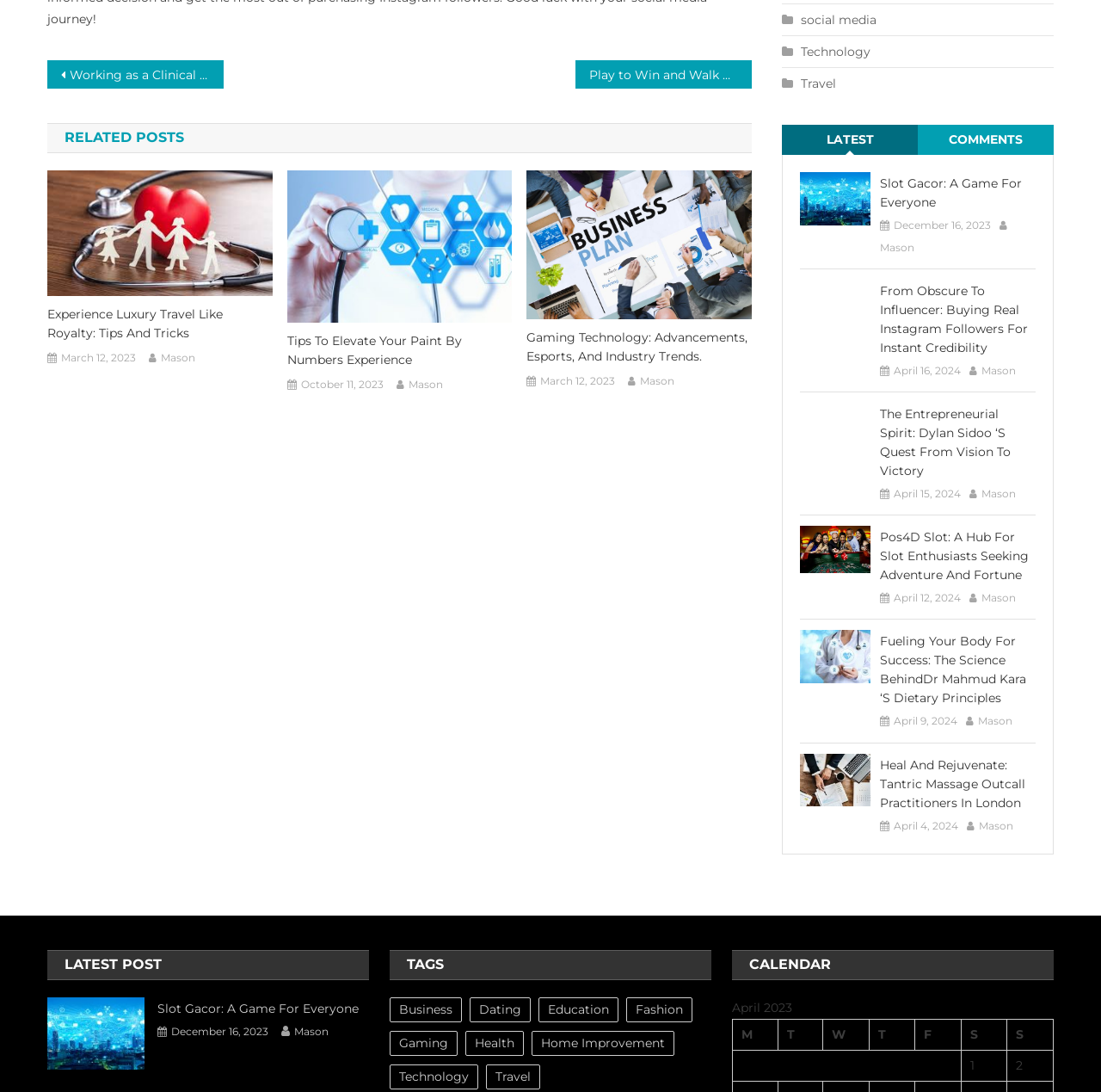Who is the author of the post 'Experience Luxury Travel Like Royalty: Tips And Tricks'?
Please craft a detailed and exhaustive response to the question.

The author of the post 'Experience Luxury Travel Like Royalty: Tips And Tricks' is 'Mason' because it is mentioned below the post title in the 'RELATED POSTS' section of the webpage.